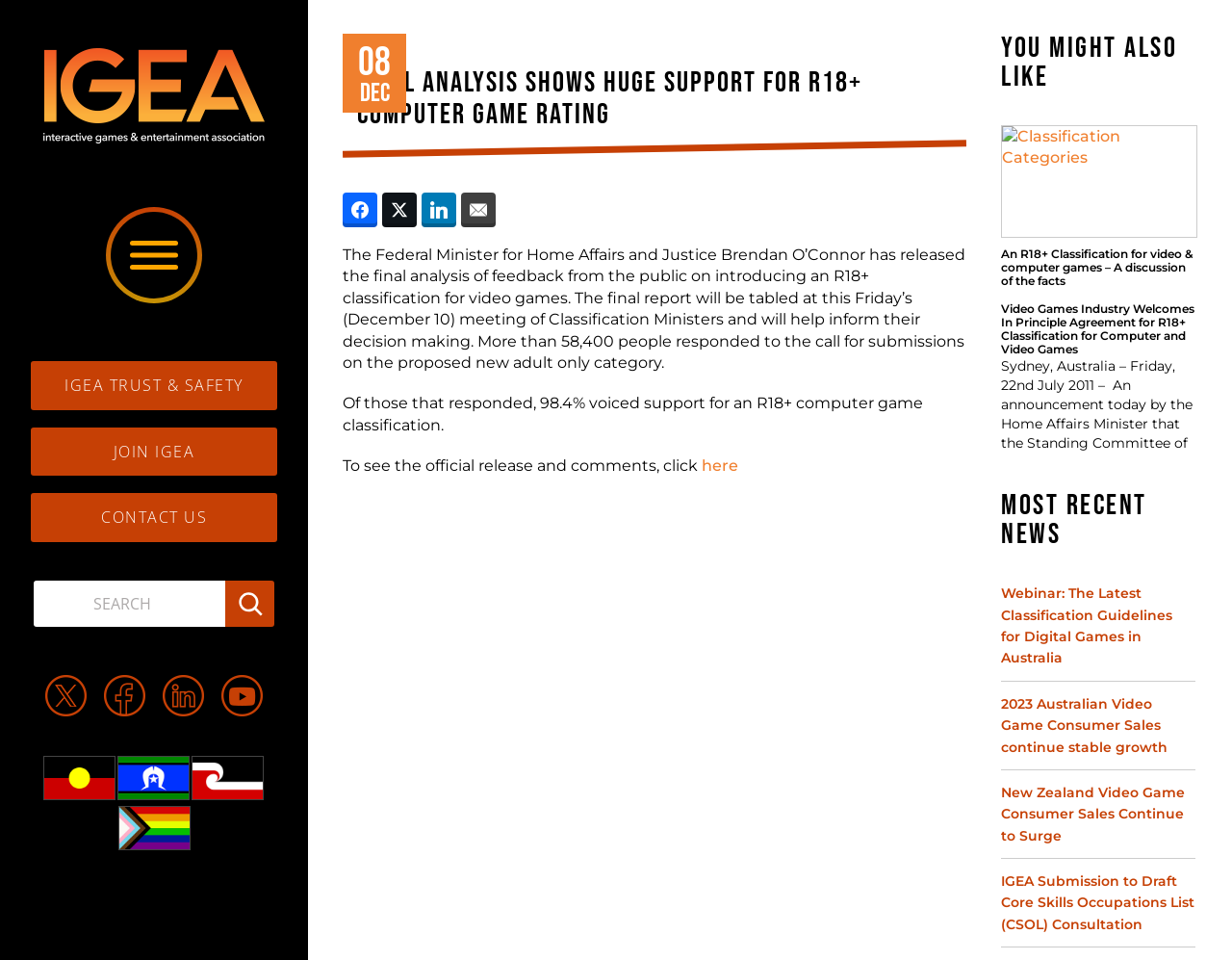Please identify the bounding box coordinates of the region to click in order to complete the given instruction: "Read more about the R18+ computer game classification". The coordinates should be four float numbers between 0 and 1, i.e., [left, top, right, bottom].

[0.278, 0.256, 0.784, 0.387]